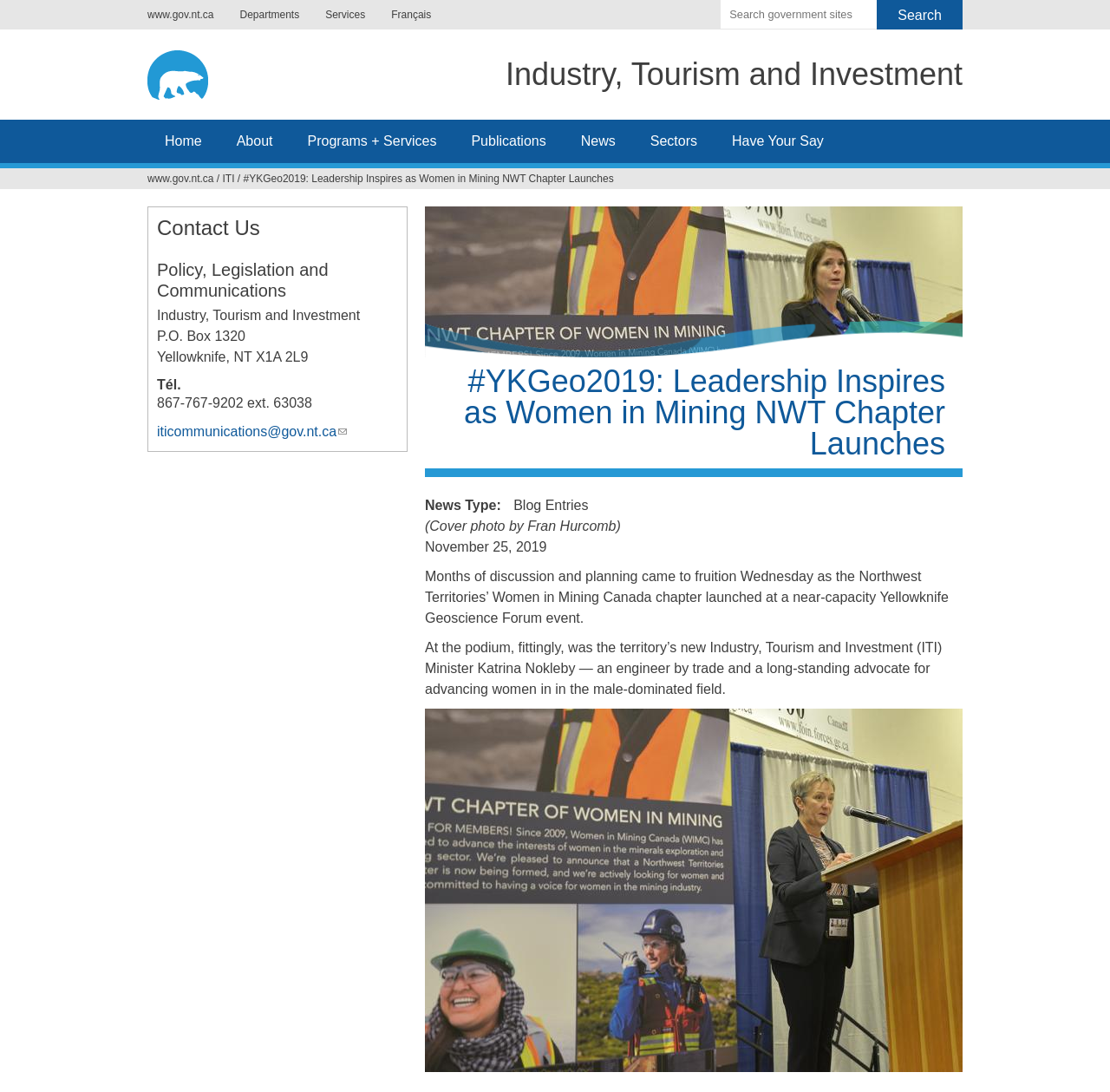From the details in the image, provide a thorough response to the question: What is the contact information provided on the webpage?

The webpage provides contact information, including a phone number '867-767-9202 ext. 63038' and an email address 'iticommunications@gov.nt.ca'. Therefore, the contact information provided on the webpage is a phone number and an email address.